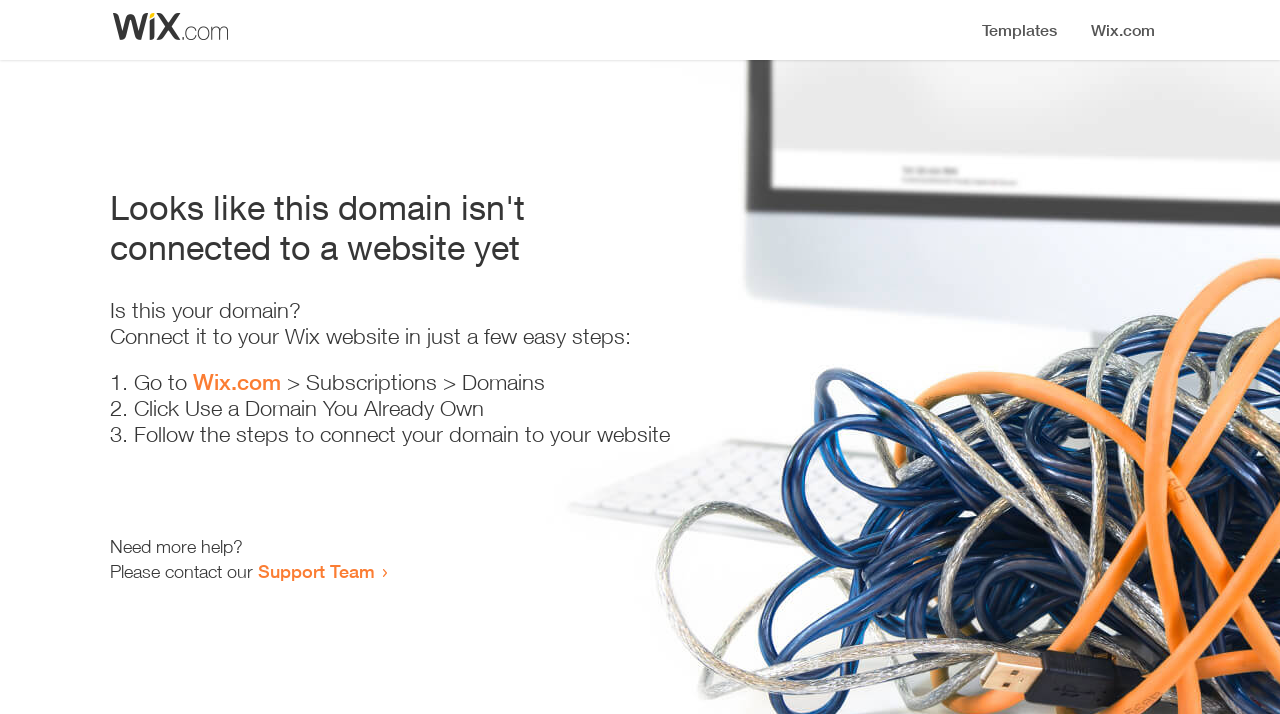Give the bounding box coordinates for this UI element: "Support Team". The coordinates should be four float numbers between 0 and 1, arranged as [left, top, right, bottom].

[0.202, 0.784, 0.293, 0.815]